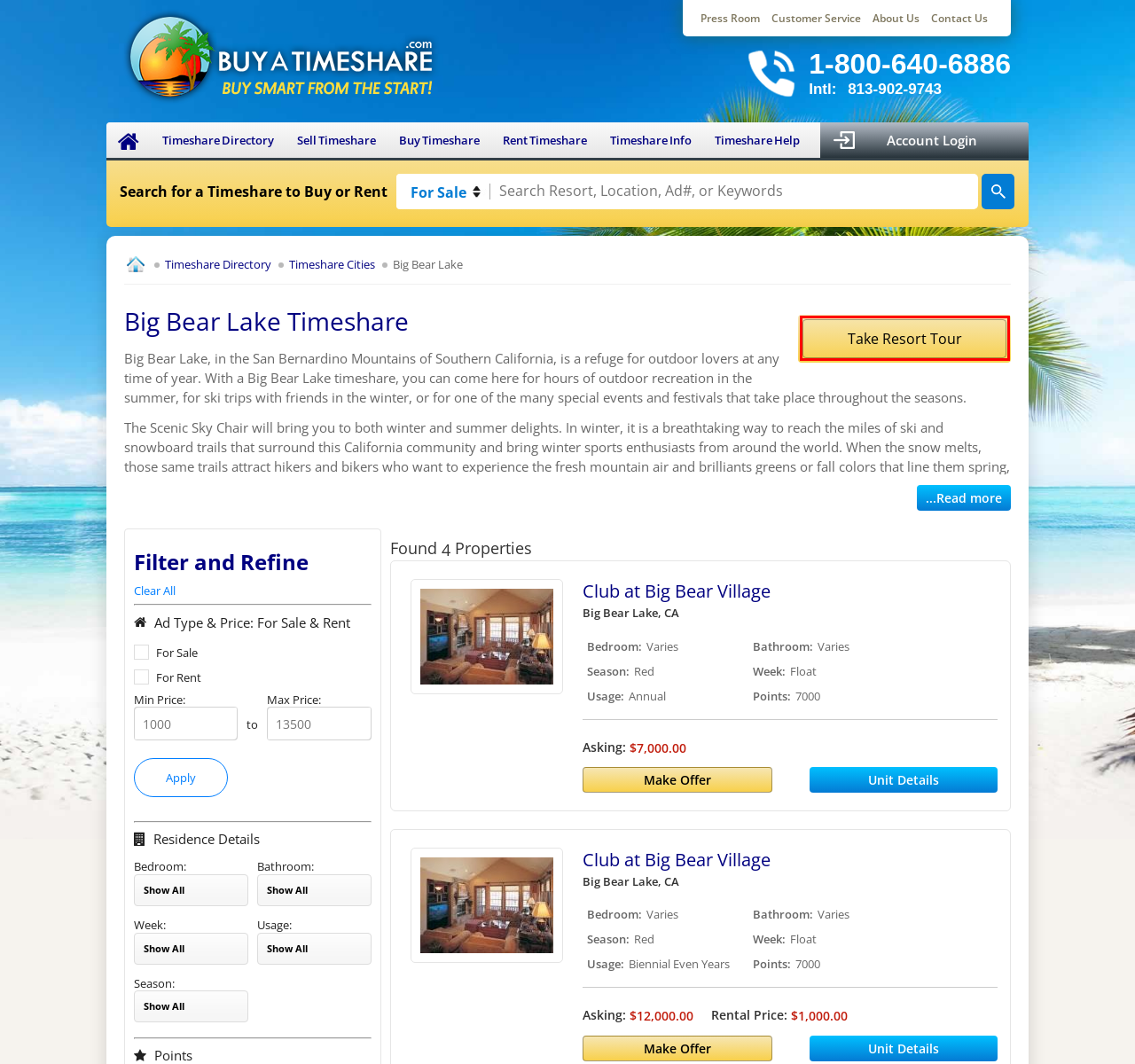You are provided with a screenshot of a webpage containing a red rectangle bounding box. Identify the webpage description that best matches the new webpage after the element in the bounding box is clicked. Here are the potential descriptions:
A. BuyATimeshare  Customer Service FAQ's - Timeshare FAQ -
B. Florida Regulation Disclaimer
C. Error 404
D. Timeshare Resort Tours | Information, Offers, Promotions
E. Timeshare Resale Company BuyaTimeshare.com
F. The Canadian Resort & Travel Association - CRTA
G. Buy a Timeshare Press Release Archive
H. AMDETUR | Asociación Mexicana de Desarrolladores Turísticos

D